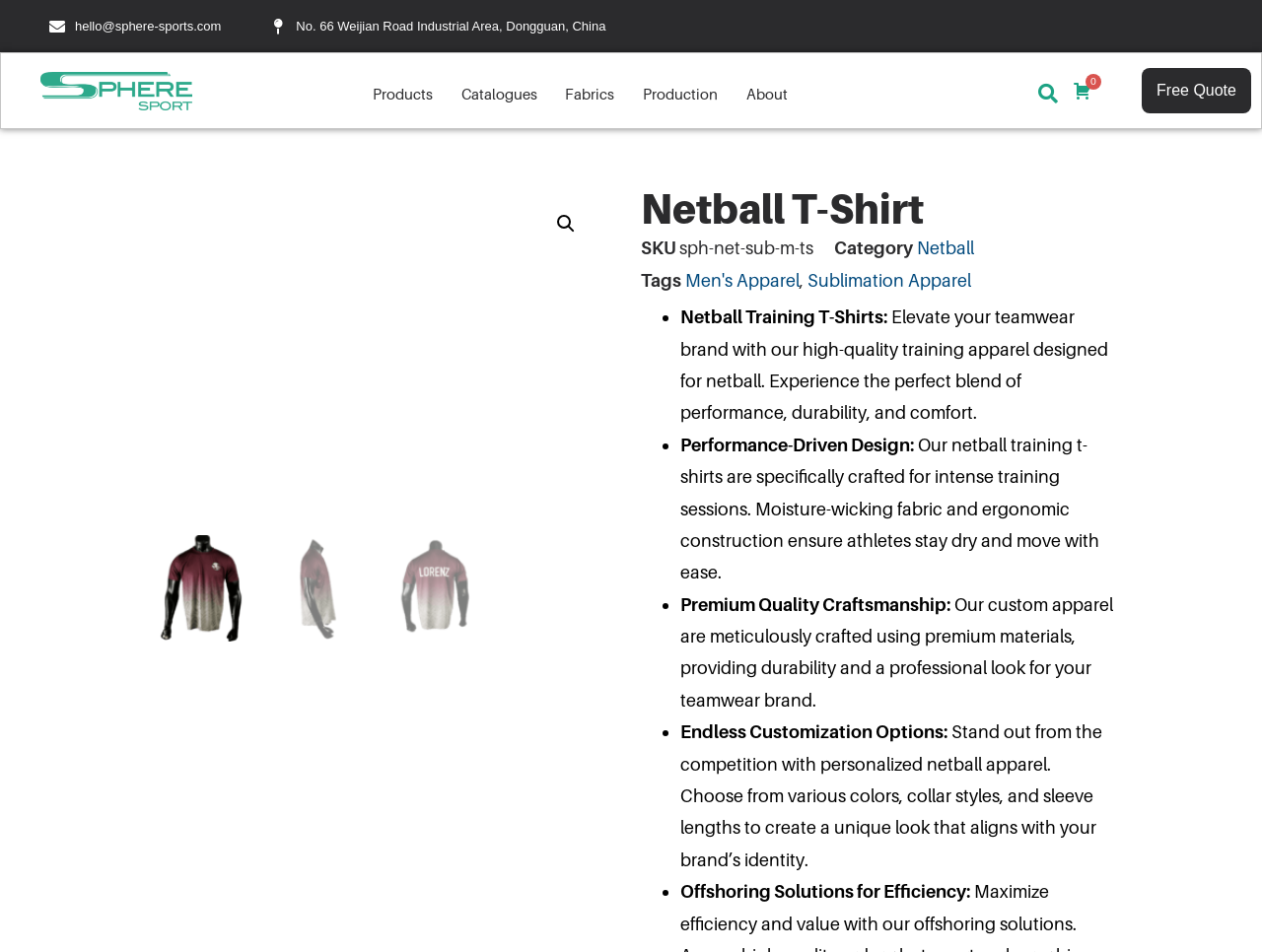Identify the bounding box coordinates of the element that should be clicked to fulfill this task: "View the 'Products' page". The coordinates should be provided as four float numbers between 0 and 1, i.e., [left, top, right, bottom].

[0.295, 0.081, 0.343, 0.115]